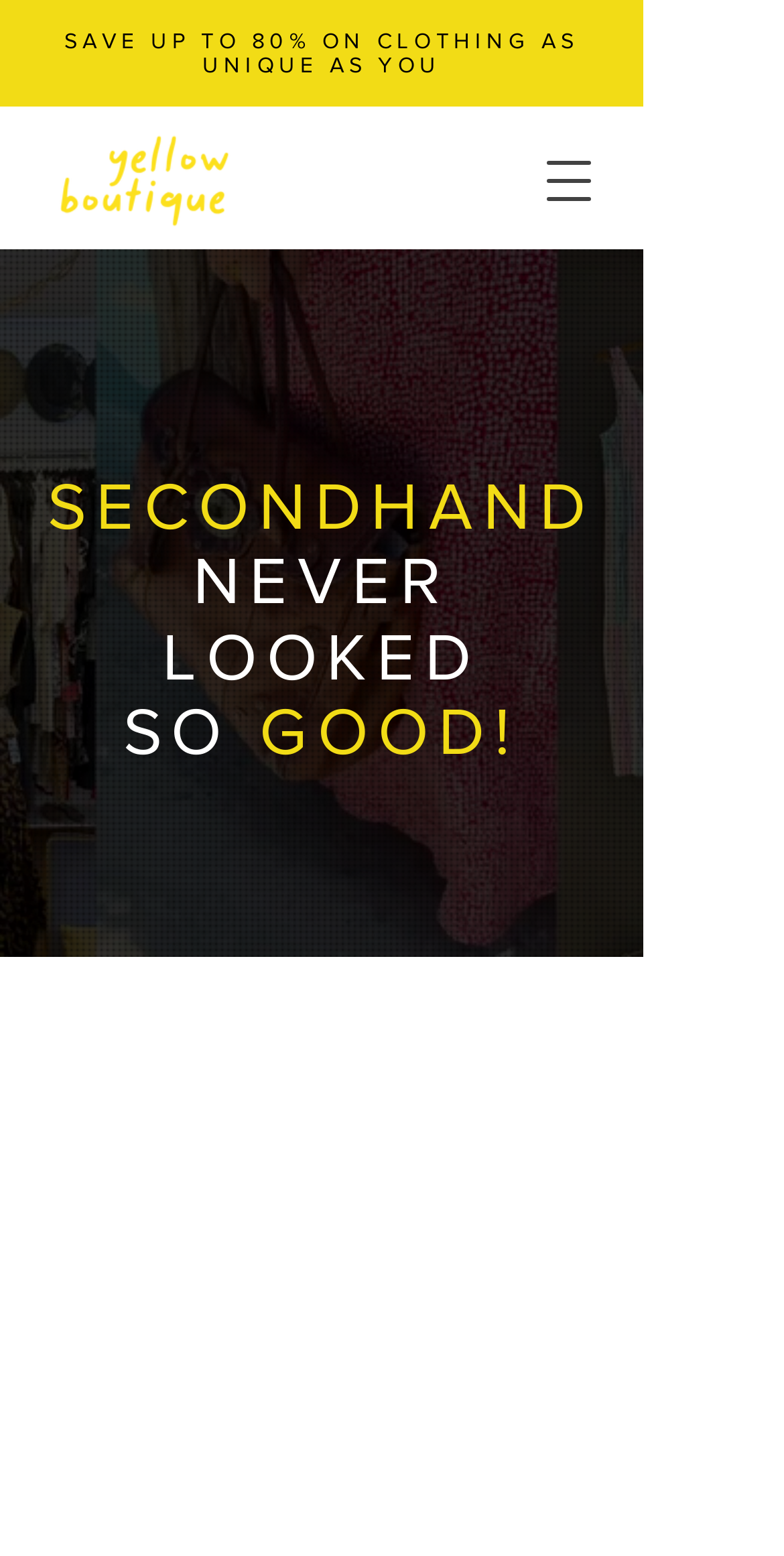What is the location of the boutique?
Using the image as a reference, give a one-word or short phrase answer.

San Miguel de Allende